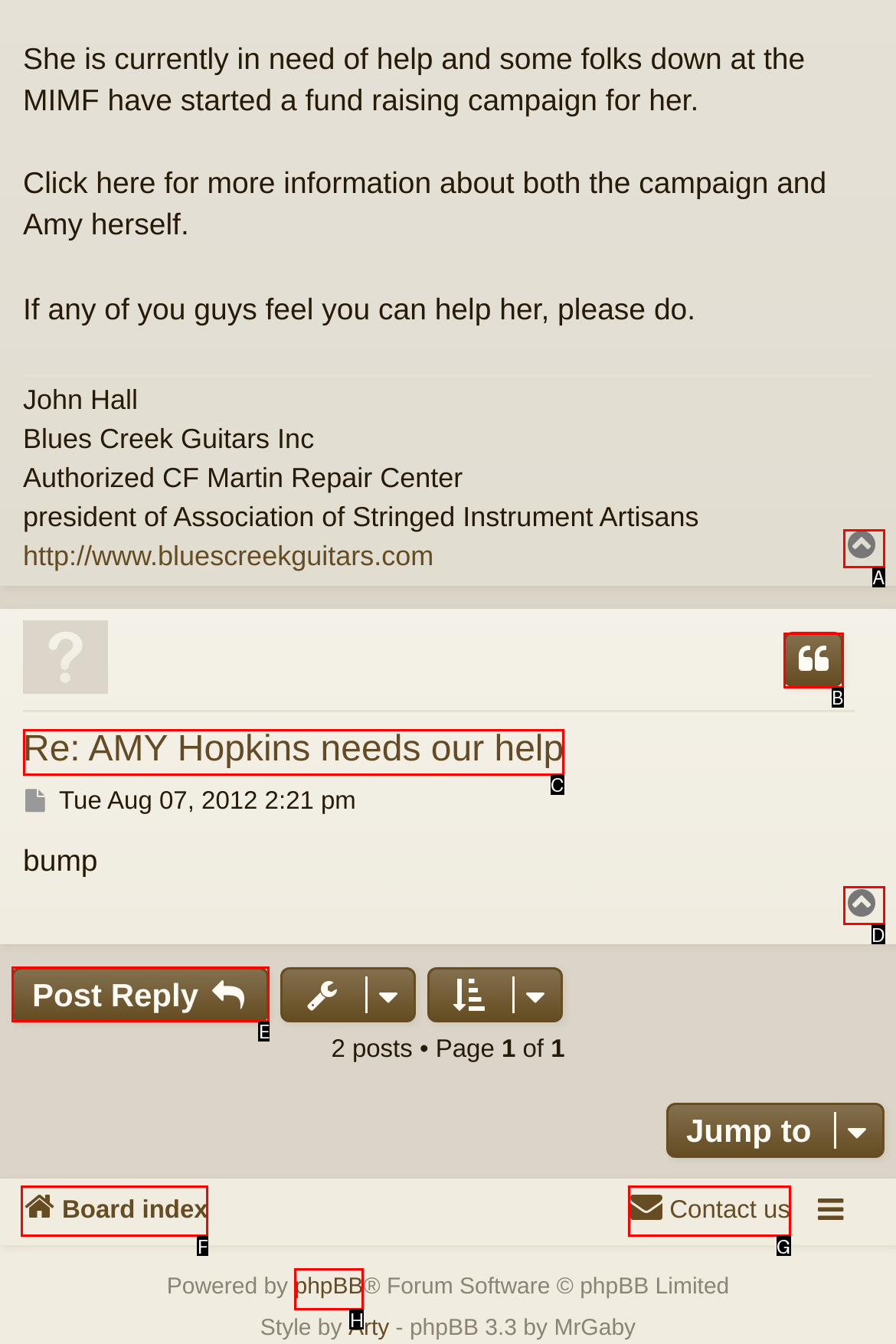Tell me which one HTML element best matches the description: Board index Answer with the option's letter from the given choices directly.

F